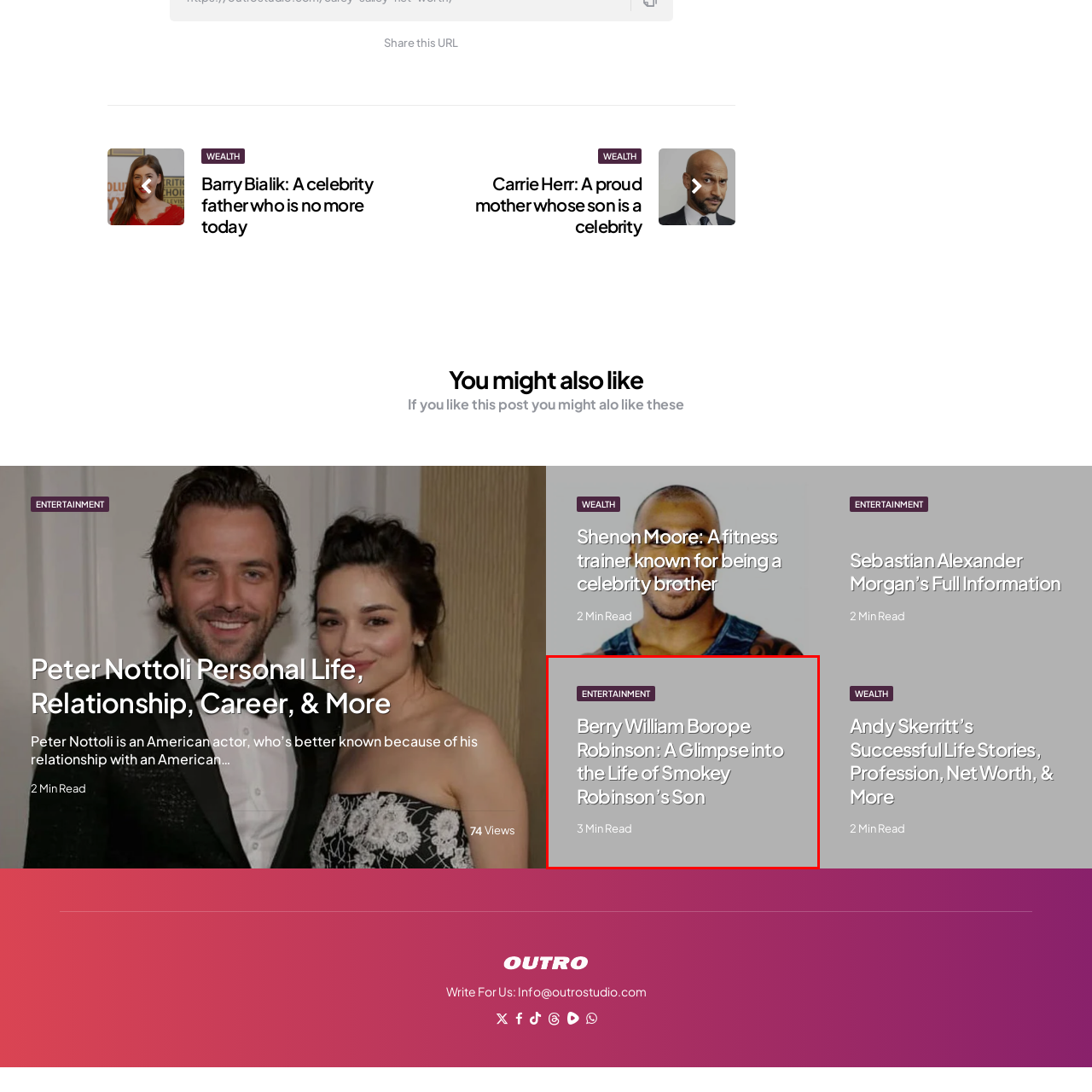How long does it take to read the article?
Look at the image within the red bounding box and respond with a single word or phrase.

3 Min Read